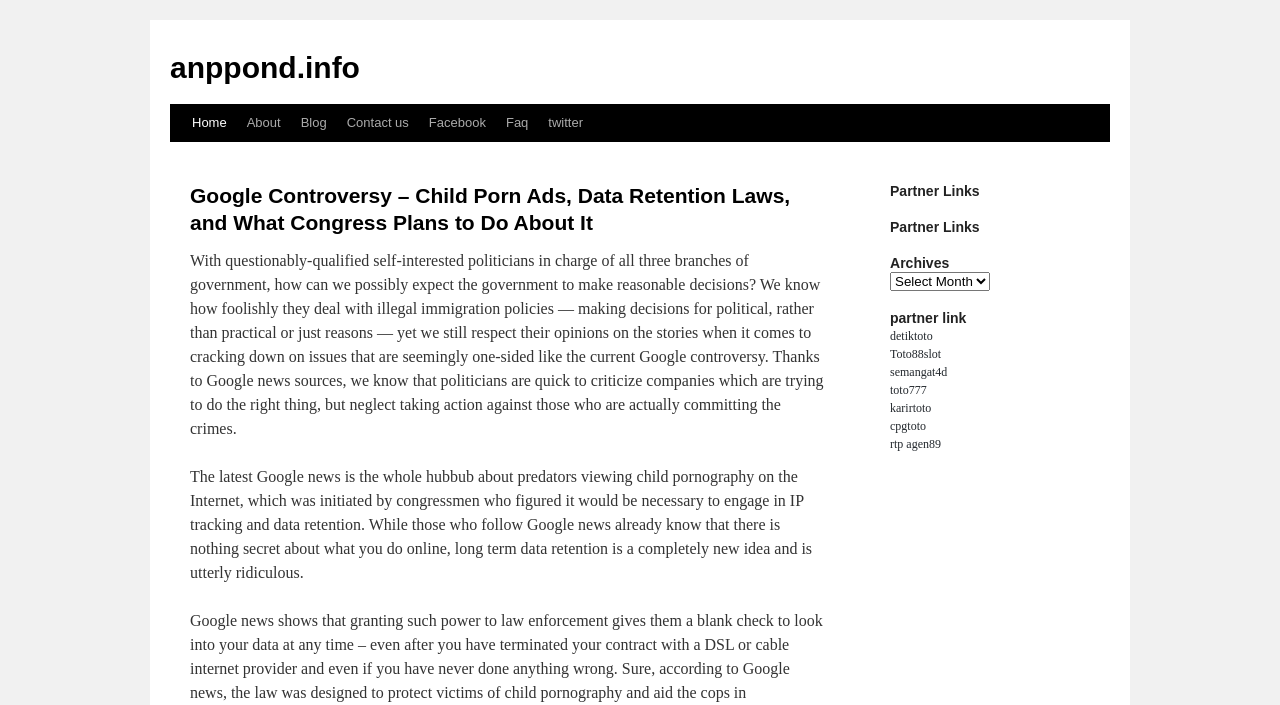Respond to the question below with a concise word or phrase:
What is the main topic of this webpage?

Google Controversy